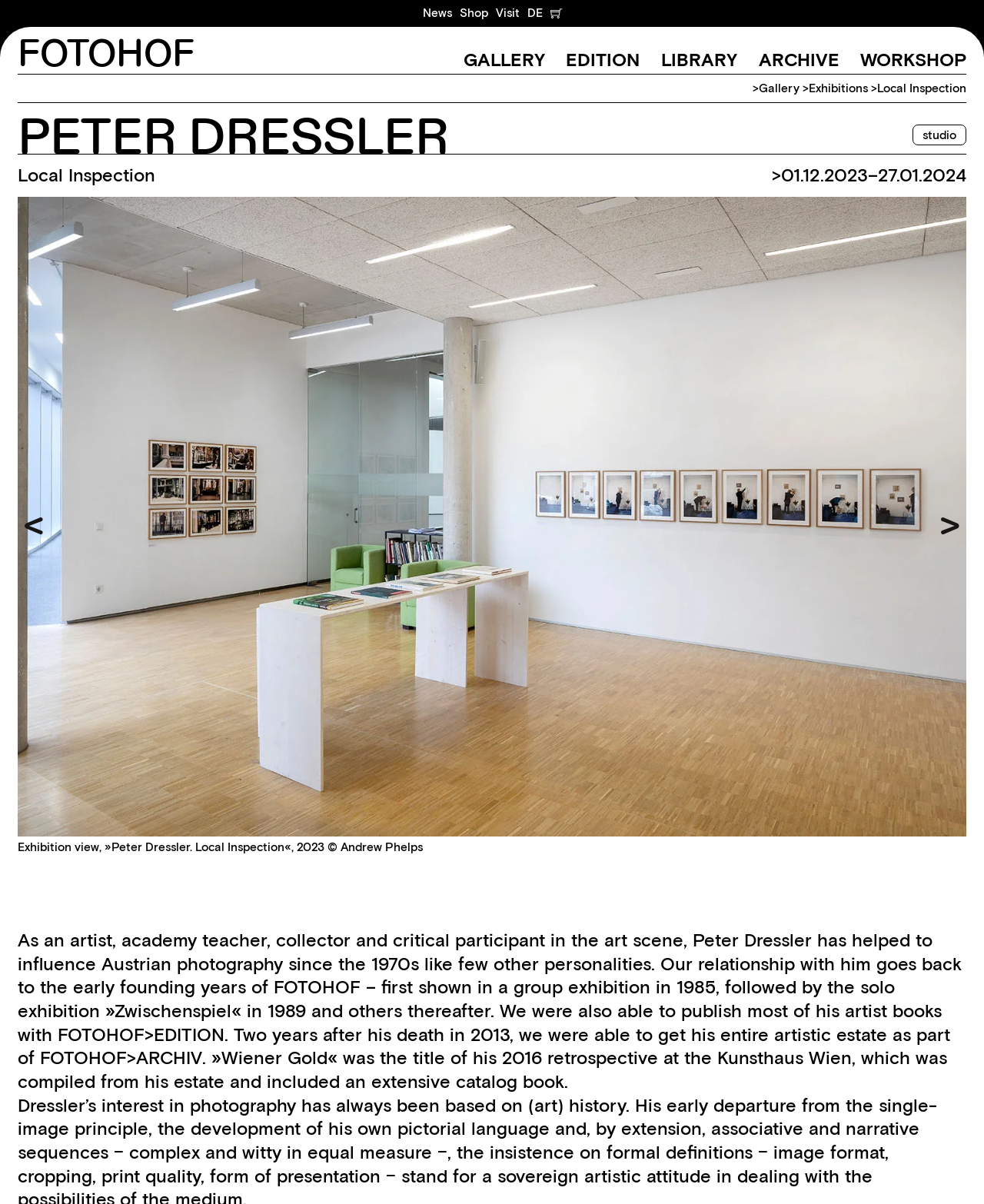Answer the following query concisely with a single word or phrase:
What is the title of the exhibition?

Local Inspection